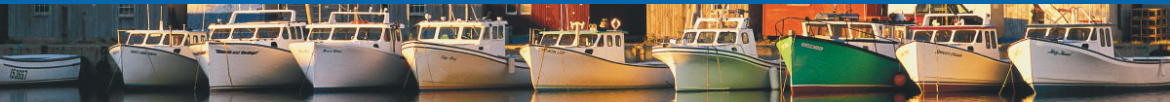Create a detailed narrative of what is happening in the image.

The image features a picturesque scene of several fishing boats docked in calm waters, showcasing the local fishing culture of Prince Edward Island. The boats, predominantly white with variations in size and shape, are neatly lined up, their reflections shimmering on the water's surface. In the background, hints of colorful buildings can be seen, contributing to the coastal charm of the setting. This image encapsulates the essence of the fishing community and highlights the region's livelihood, especially in light of recent initiatives aimed at improving the long-term sustainability and economic viability of the lobster fishery in the area.